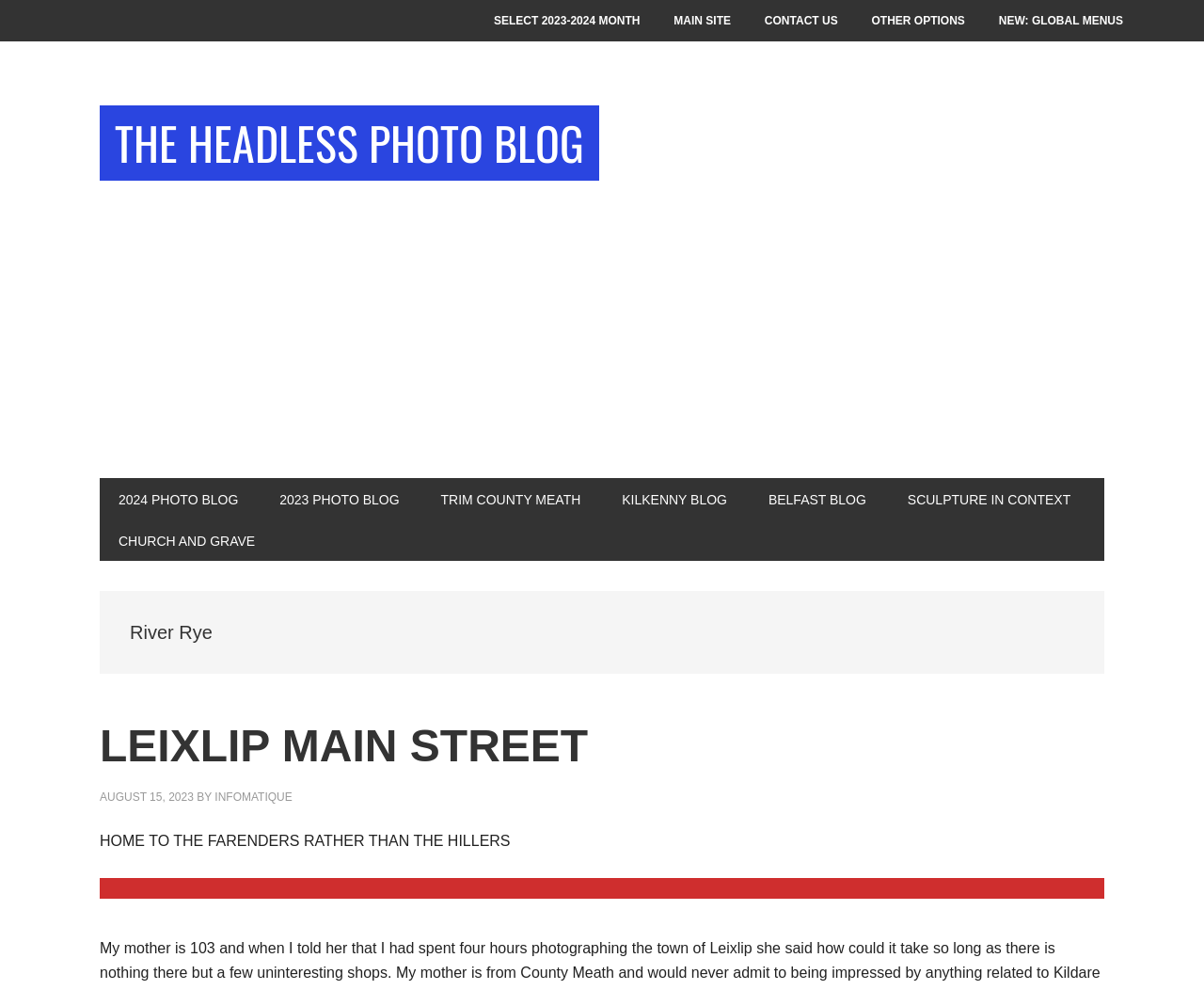What is the text above the separator?
Answer the question using a single word or phrase, according to the image.

HOME TO THE FARENDERS RATHER THAN THE HILLERS